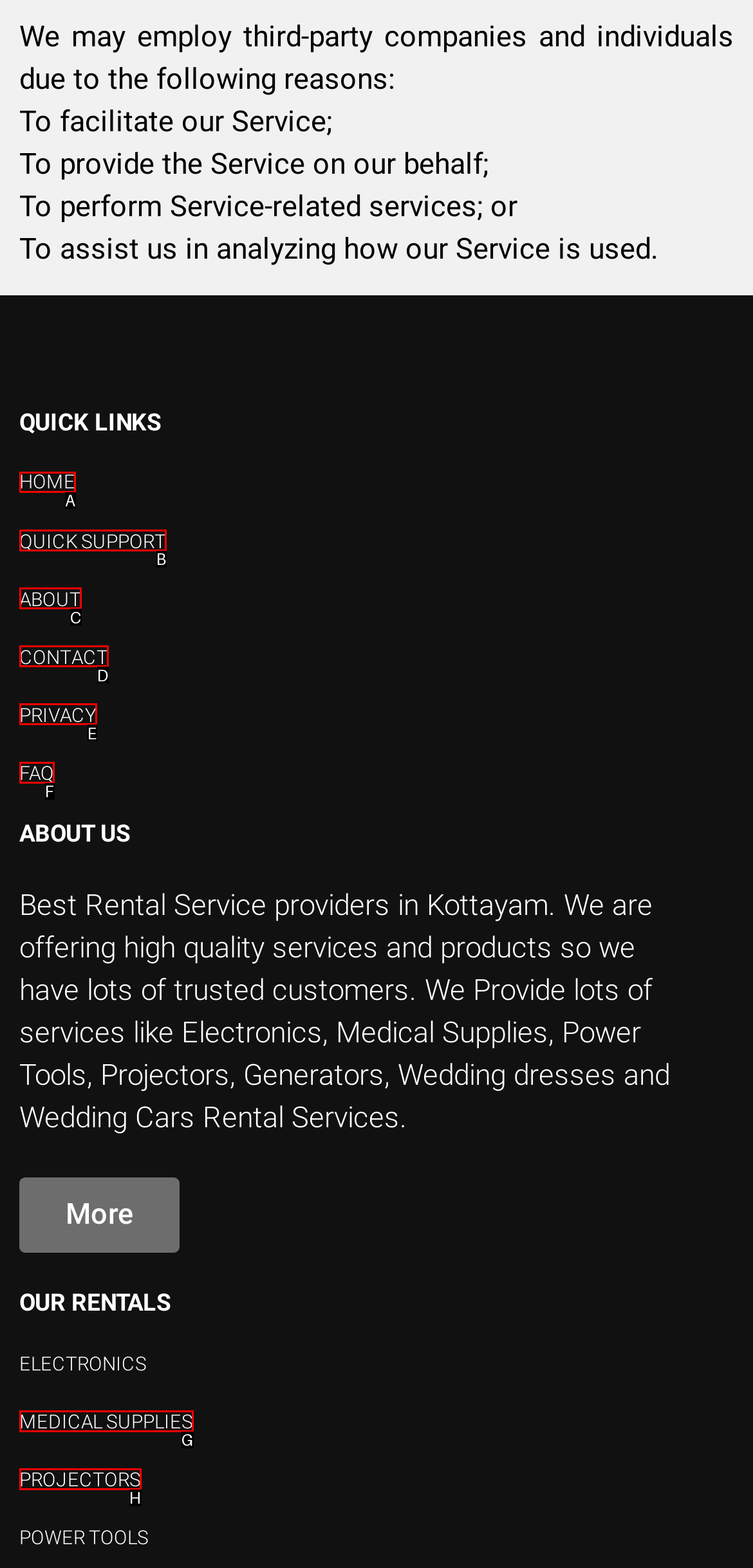Which UI element should you click on to achieve the following task: go to home page? Provide the letter of the correct option.

A